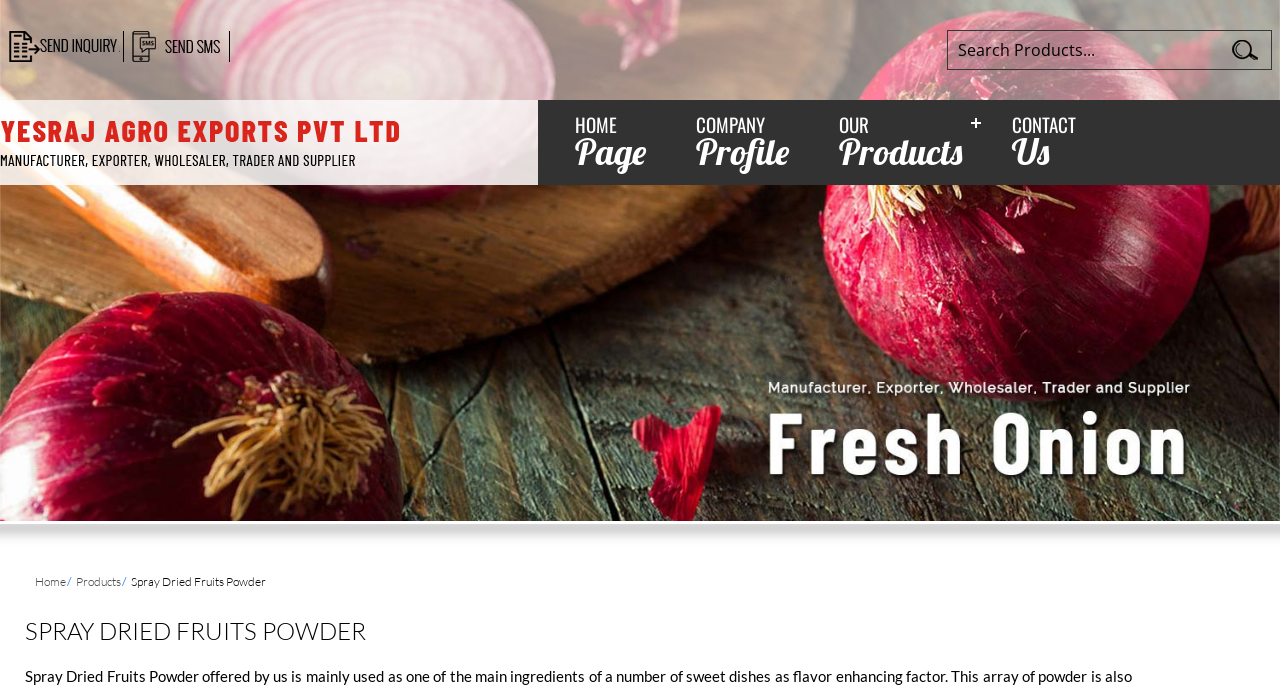Find the bounding box coordinates for the HTML element described as: "alt="Send inquiry" title="Send inquiry"". The coordinates should consist of four float values between 0 and 1, i.e., [left, top, right, bottom].

[0.006, 0.069, 0.094, 0.095]